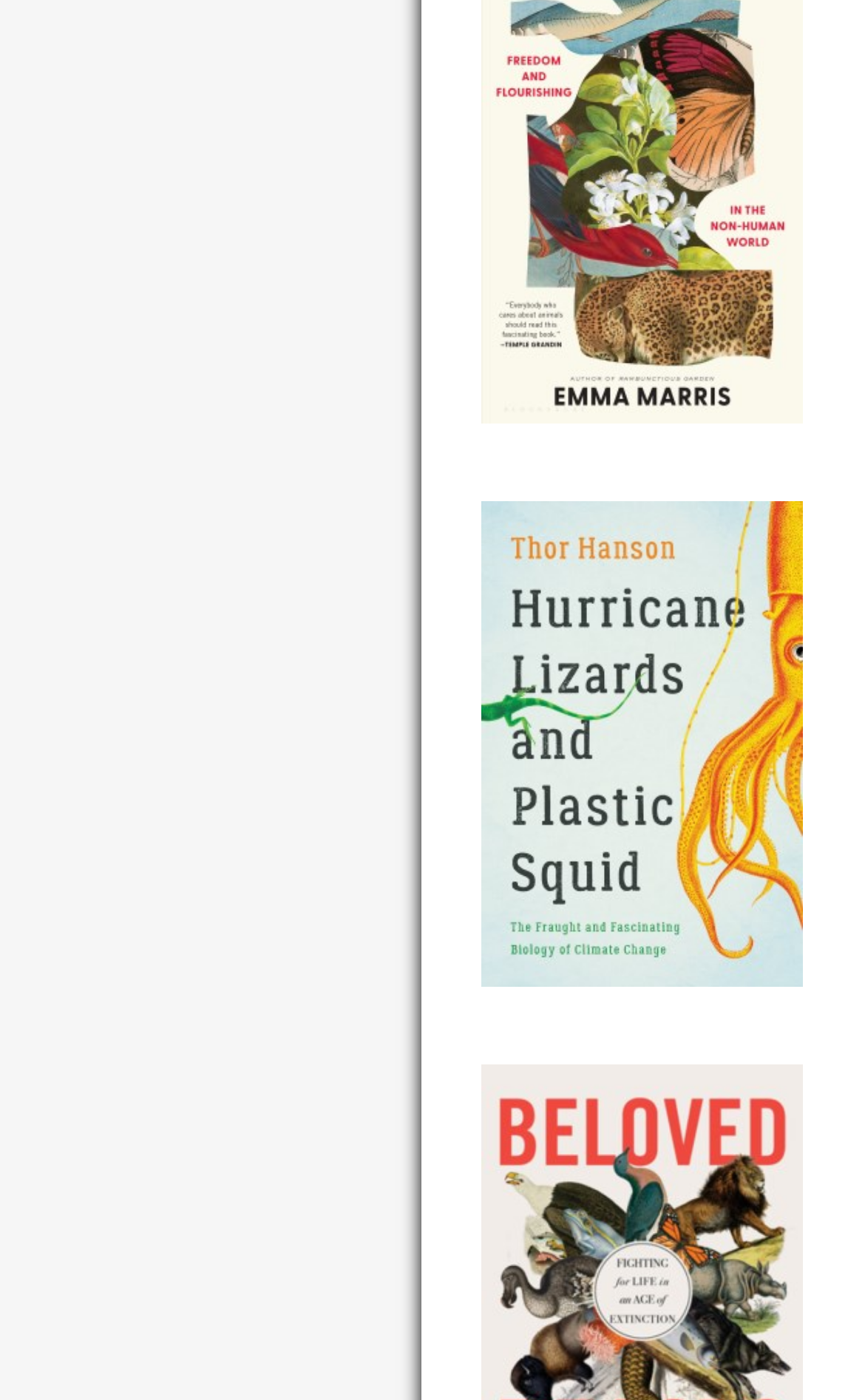Give the bounding box coordinates for the element described by: "title="Hurricane lizards and plastic squid"".

[0.556, 0.687, 0.928, 0.709]